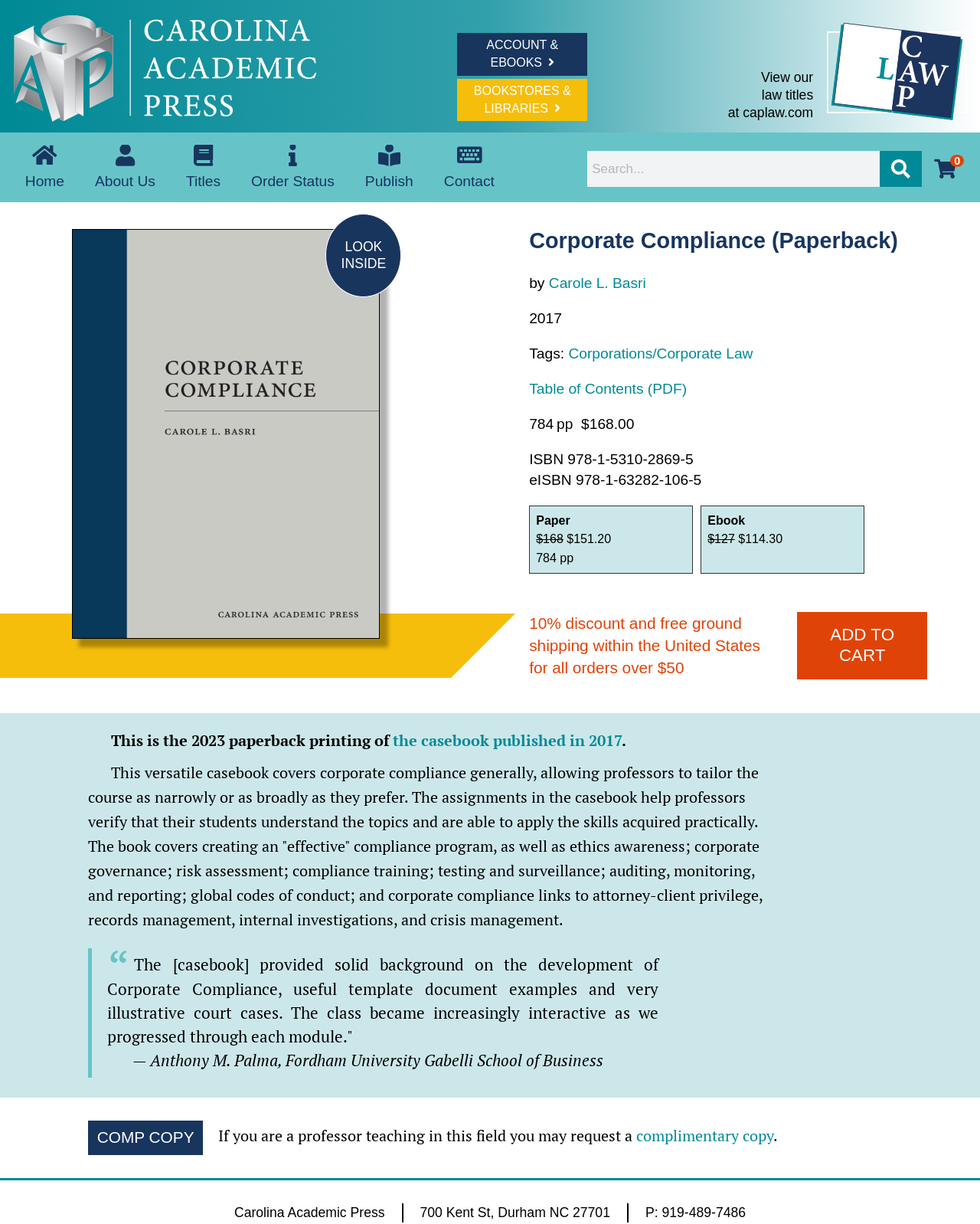Pinpoint the bounding box coordinates of the element that must be clicked to accomplish the following instruction: "View law titles". The coordinates should be in the format of four float numbers between 0 and 1, i.e., [left, top, right, bottom].

[0.777, 0.057, 0.83, 0.069]